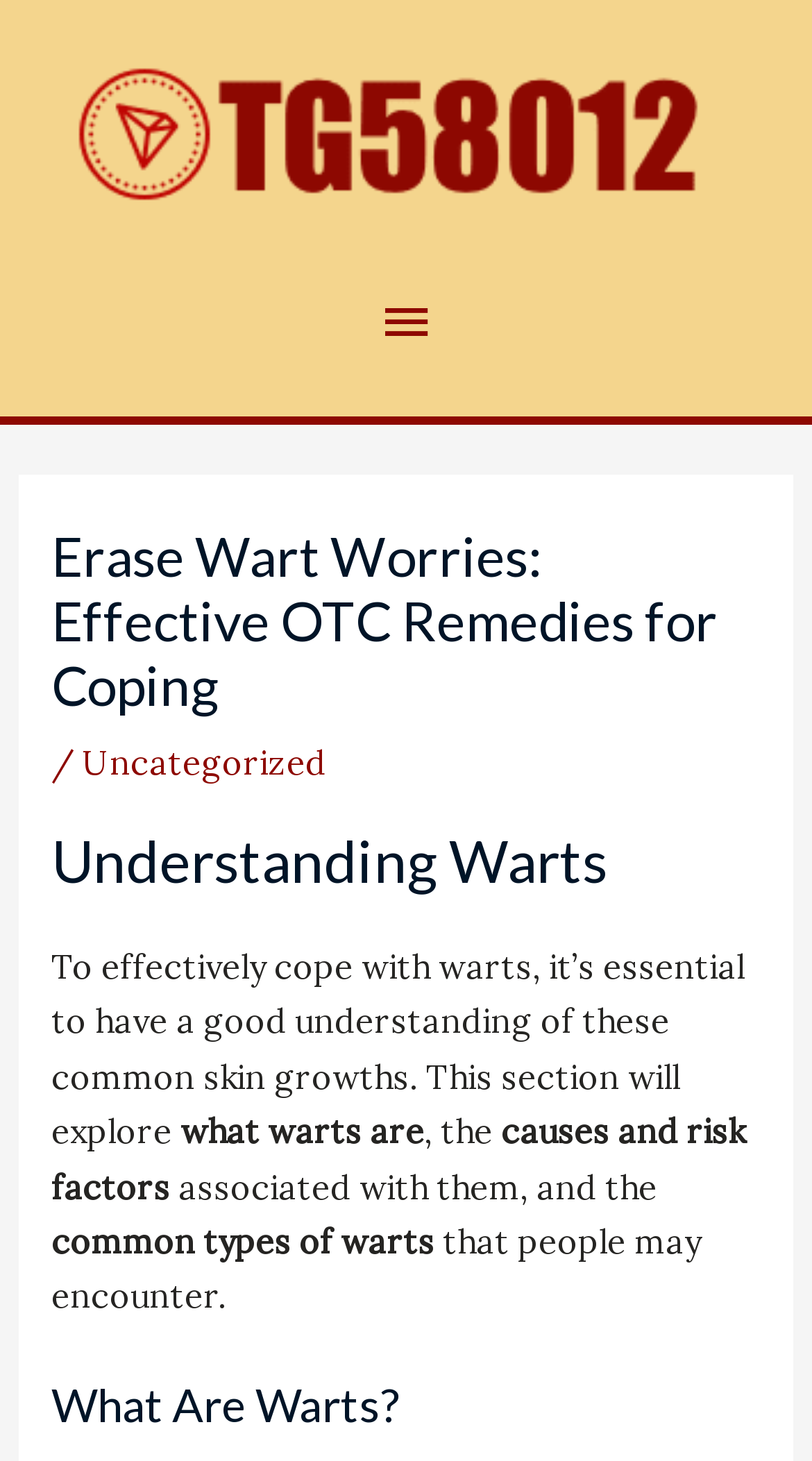Bounding box coordinates are specified in the format (top-left x, top-left y, bottom-right x, bottom-right y). All values are floating point numbers bounded between 0 and 1. Please provide the bounding box coordinate of the region this sentence describes: Main Menu

[0.431, 0.181, 0.569, 0.262]